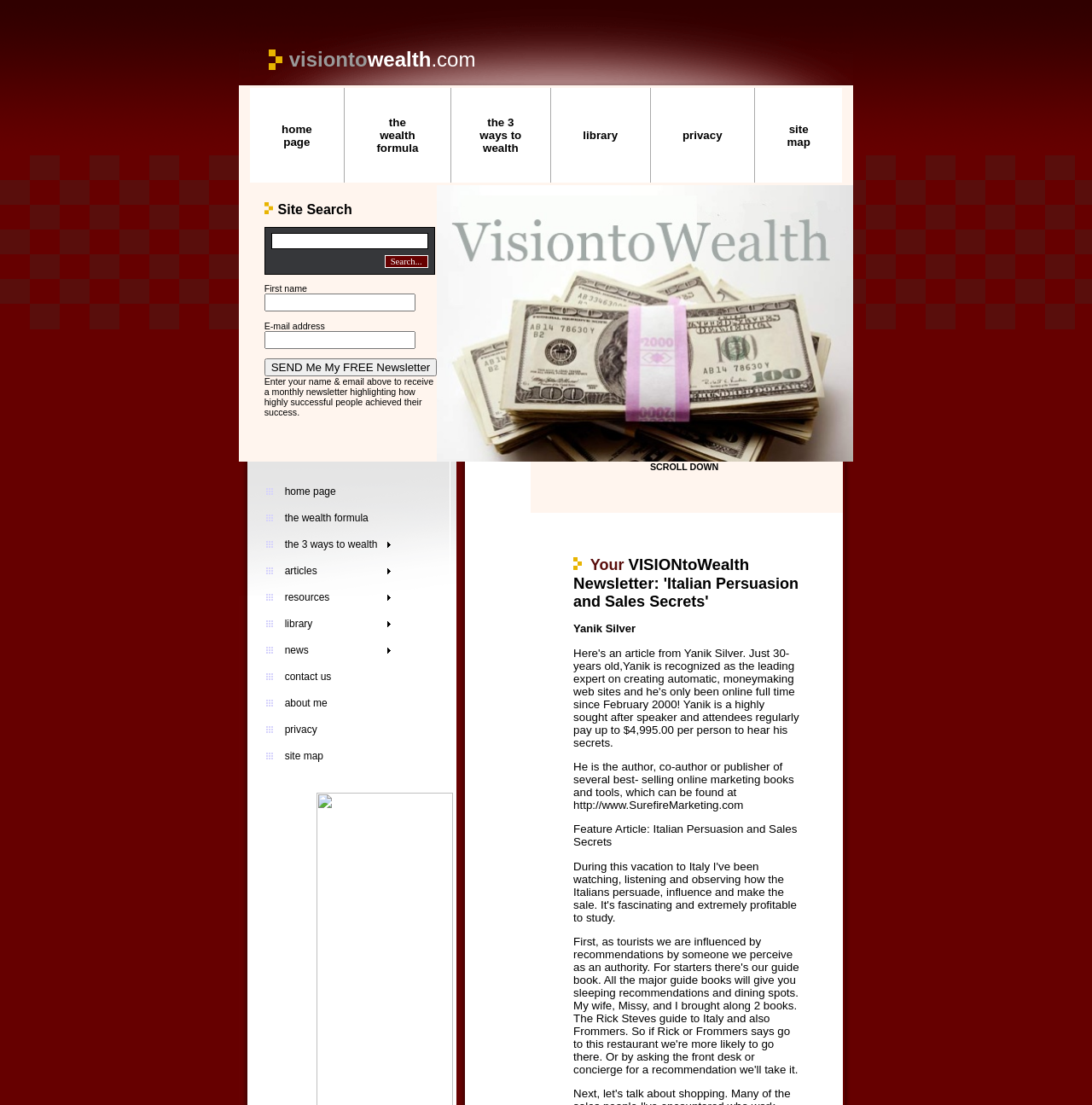Locate the bounding box coordinates of the element that should be clicked to fulfill the instruction: "Search for something".

[0.352, 0.231, 0.392, 0.242]